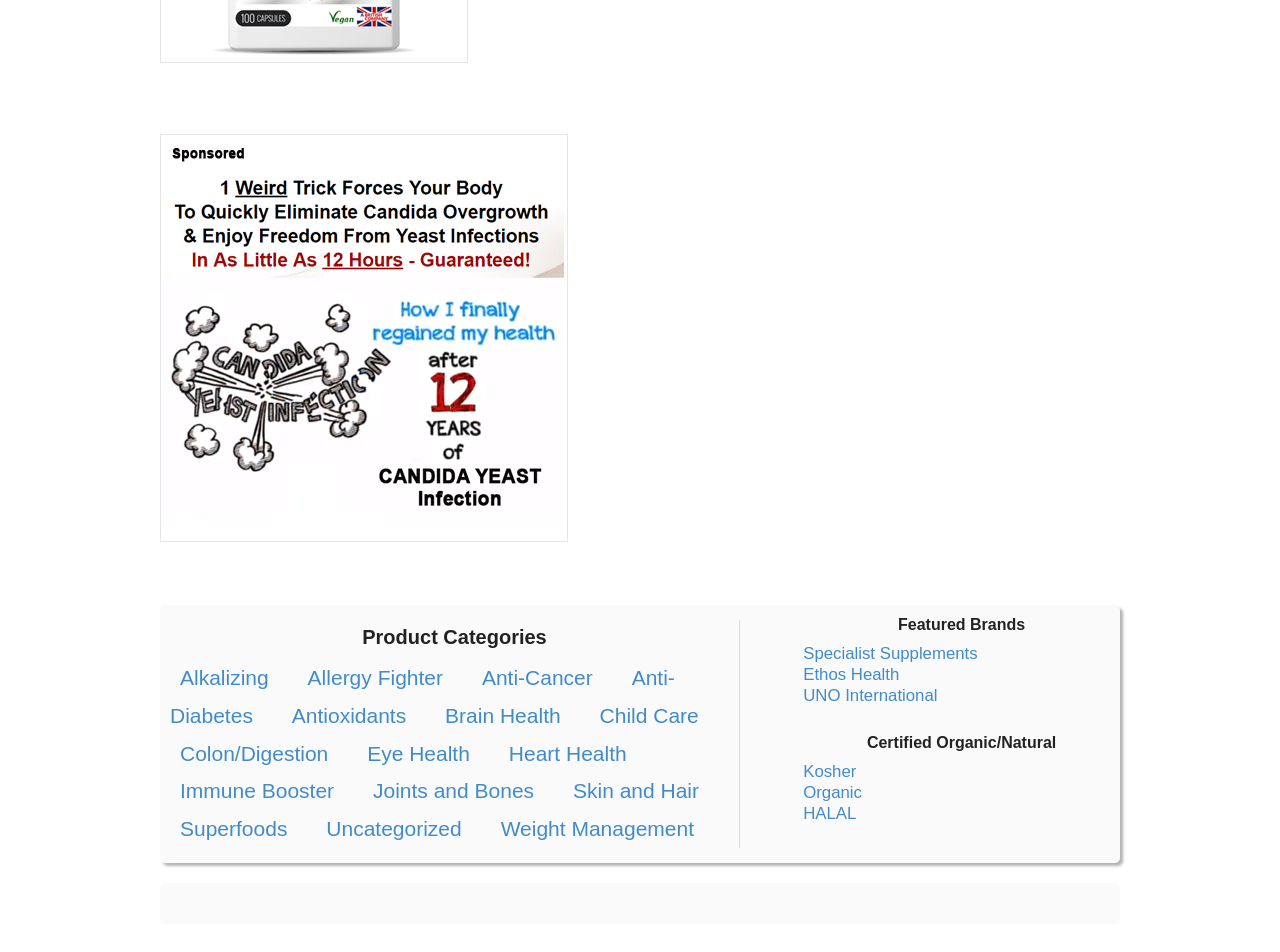Please locate the clickable area by providing the bounding box coordinates to follow this instruction: "Click on Acai Berry Plus Vitamins, Minerals and Herbs".

[0.125, 0.042, 0.366, 0.065]